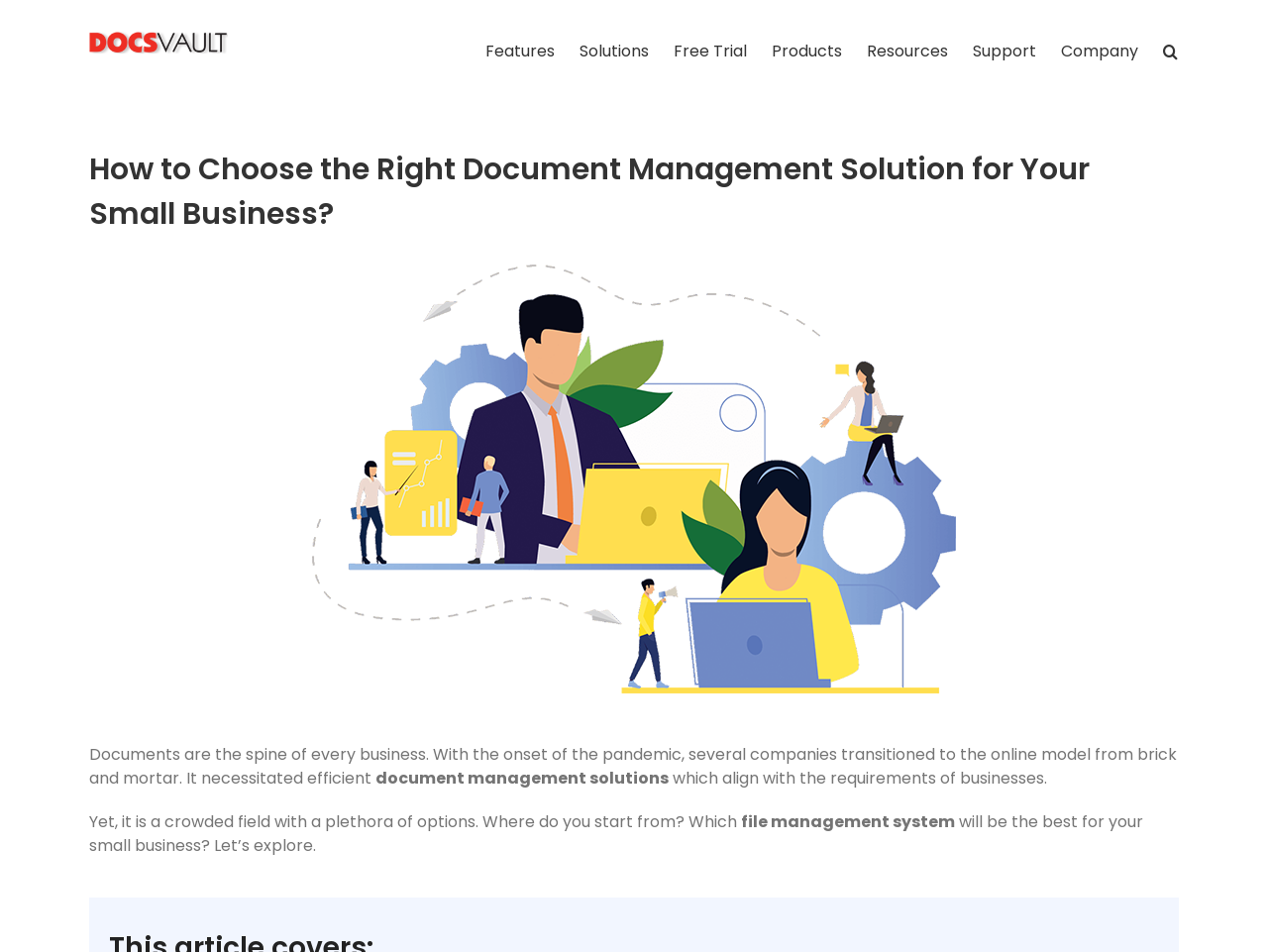Answer with a single word or phrase: 
What is the logo of the website?

Docsvault Logo